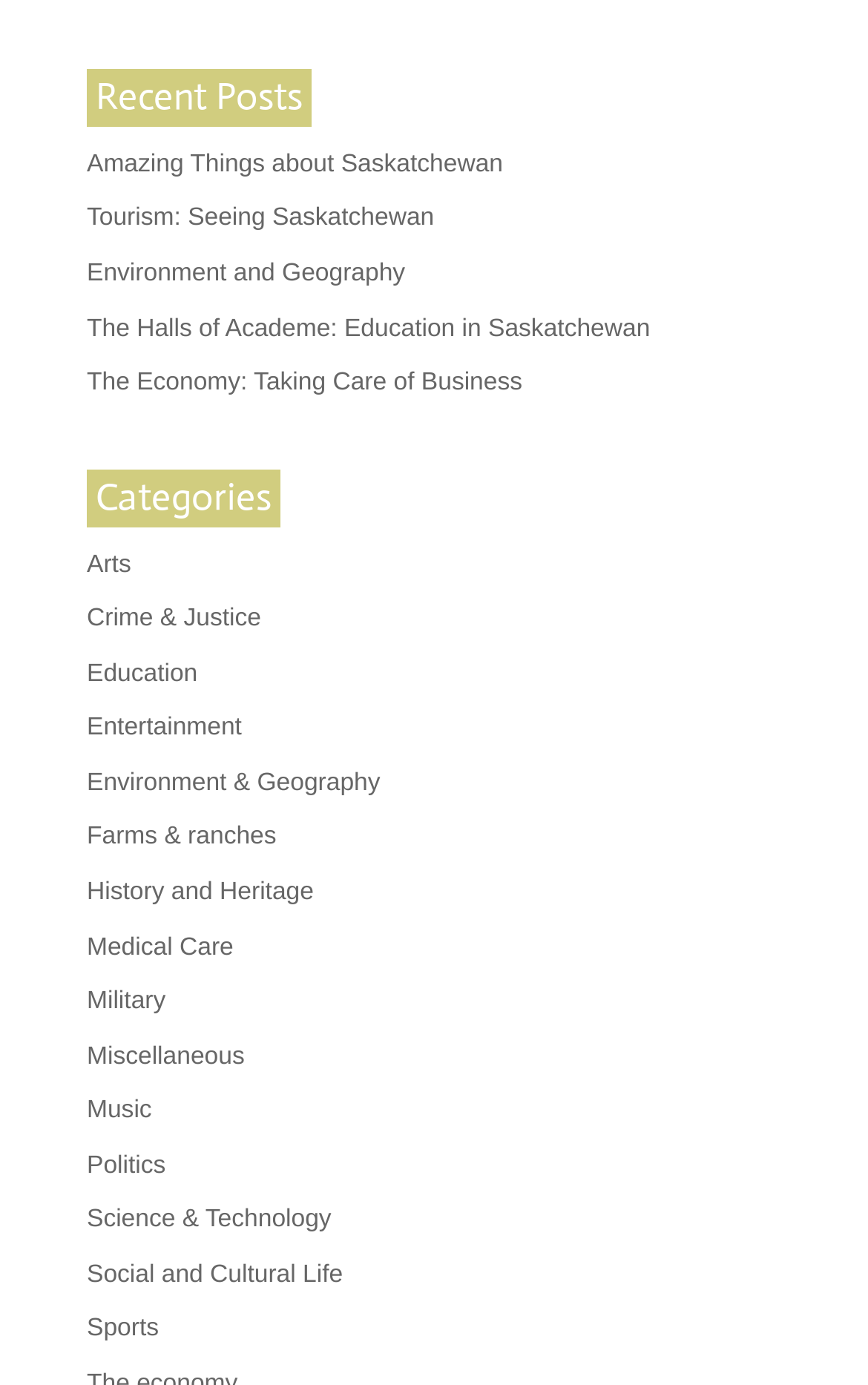What is the second recent post?
Answer the question with a detailed and thorough explanation.

I looked at the links under the 'Recent Posts' heading and found that the second link is 'Tourism: Seeing Saskatchewan'.